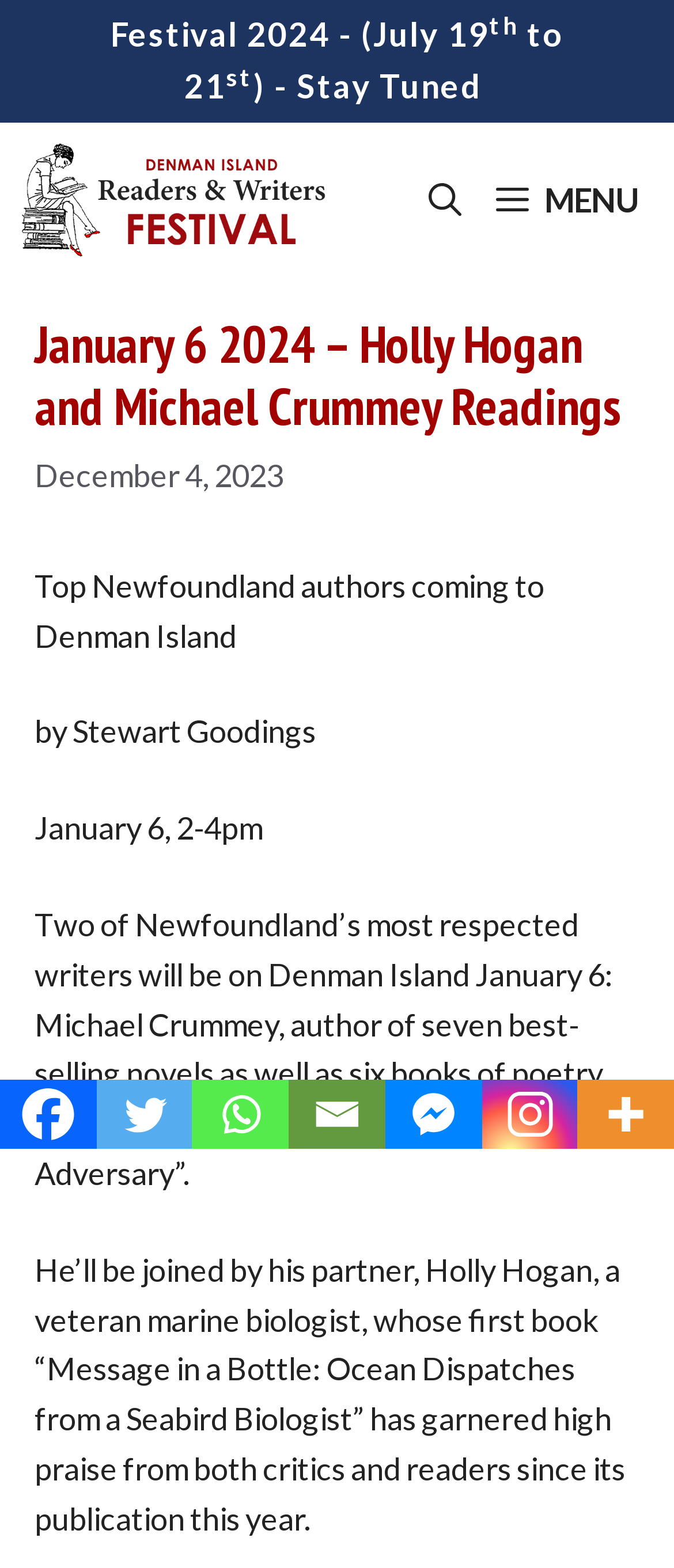Summarize the webpage with intricate details.

The webpage appears to be an event page for the Denman Island Readers and Writers Festival, specifically highlighting an event on January 6, 2024, featuring authors Holly Hogan and Michael Crummey.

At the top of the page, there is a complementary section with a heading that reads "Festival 2024 - (July 19th to 21st) - Stay Tuned". Below this, there is a prominent link to the festival's main page, accompanied by an image of the festival's logo.

On the top right side of the page, there is a button labeled "MENU" and a link to open a search bar. Below these, there is a header section with the title "January 6 2024 – Holly Hogan and Michael Crummey Readings" and a timestamp indicating that the event was posted on December 4, 2023.

The main content of the page is a descriptive text about the event, which is divided into four paragraphs. The first paragraph introduces the event, stating that top Newfoundland authors will be coming to Denman Island on January 6. The second paragraph provides more details about the event, including the time and a brief description of the authors. The third and fourth paragraphs provide more information about the authors, including their backgrounds and the books they will be presenting.

At the bottom of the page, there are social media links to Facebook, Twitter, Whatsapp, Email, Facebook Messenger, Instagram, and More, each accompanied by an image.